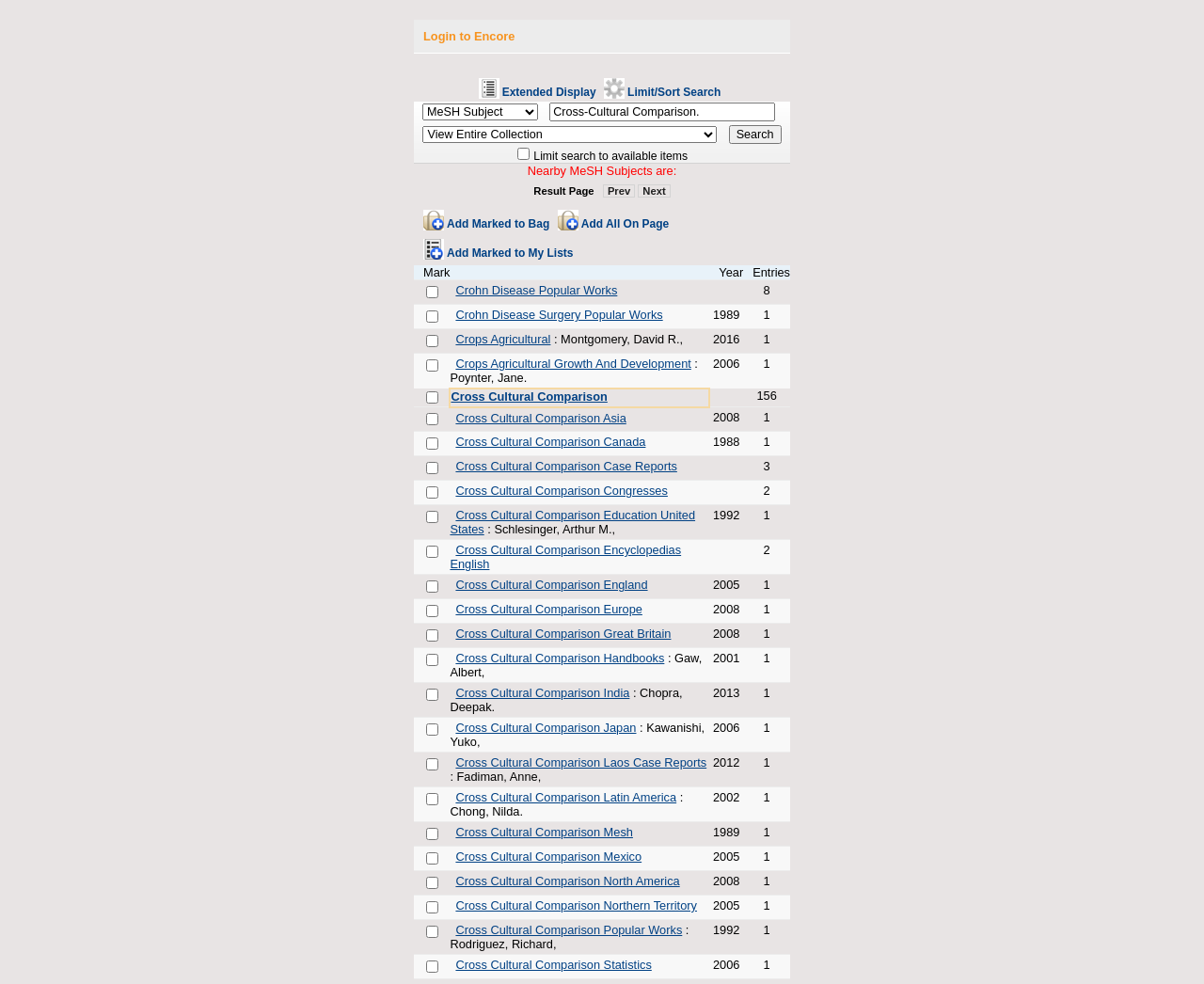What is the current search limit?
Provide a one-word or short-phrase answer based on the image.

available items